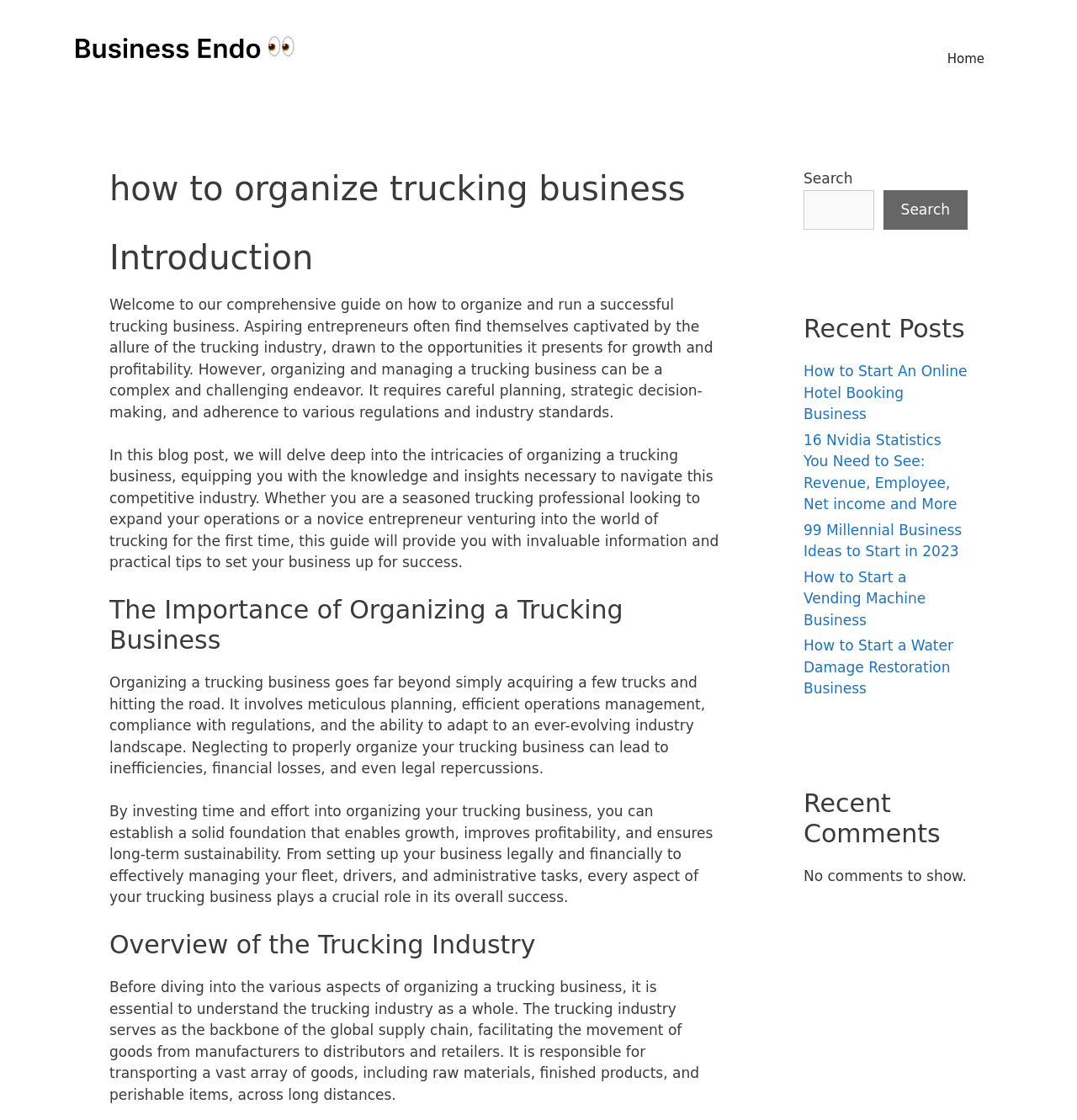Detail the webpage's structure and highlights in your description.

This webpage is a comprehensive guide on how to organize and run a successful trucking business. At the top, there is a banner with a link to the site. To the right of the banner, there is a primary navigation menu with a "Home" link. 

Below the banner, there is a heading that reads "how to organize trucking business" followed by an introduction that welcomes readers to the guide. The introduction explains that organizing and managing a trucking business can be complex and challenging, but with careful planning and strategic decision-making, it can be successful.

The main content of the webpage is divided into sections, each with its own heading. The first section is "Introduction", which provides an overview of the guide. The second section is "The Importance of Organizing a Trucking Business", which explains the importance of meticulous planning and efficient operations management. The third section is "Overview of the Trucking Industry", which provides an overview of the trucking industry and its role in the global supply chain.

To the right of the main content, there are three complementary sections. The first section has a search bar with a "Search" button. The second section is titled "Recent Posts" and lists five links to recent articles, including "How to Start An Online Hotel Booking Business" and "99 Millennial Business Ideas to Start in 2023". The third section is titled "Recent Comments" but currently shows no comments.

Overall, the webpage is well-organized and easy to navigate, with clear headings and concise text that provides valuable information and insights on organizing a successful trucking business.